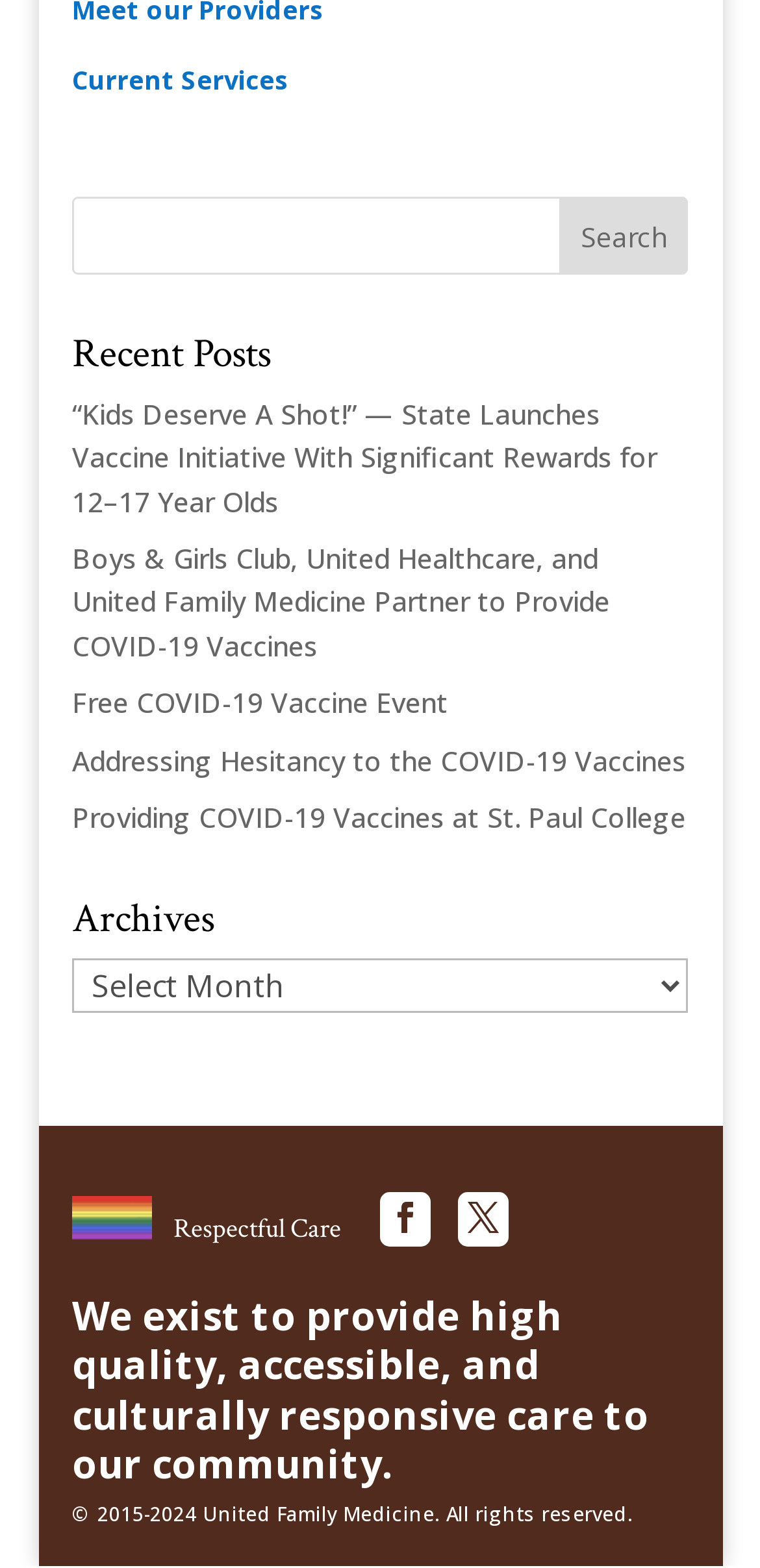Using the description: "X", determine the UI element's bounding box coordinates. Ensure the coordinates are in the format of four float numbers between 0 and 1, i.e., [left, top, right, bottom].

[0.603, 0.761, 0.669, 0.795]